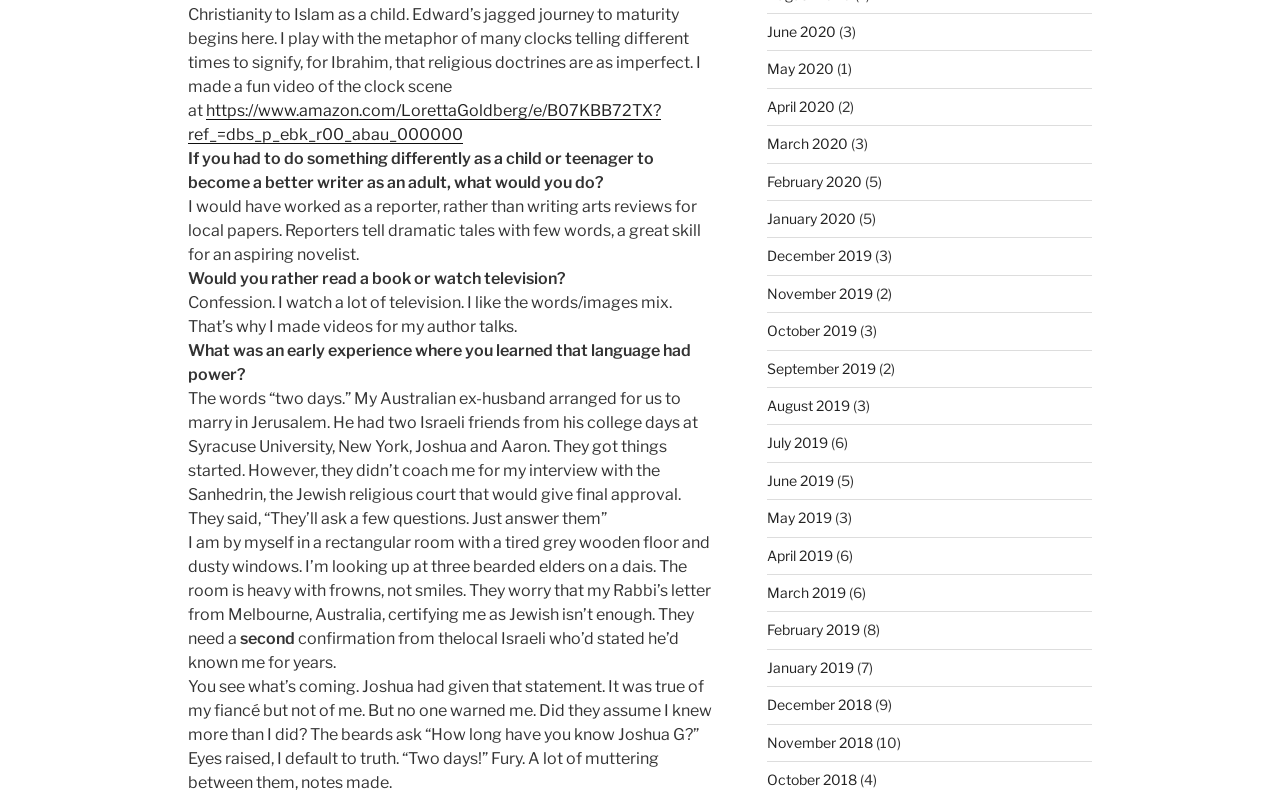Use a single word or phrase to answer the question:
What is the author's occupation?

writer